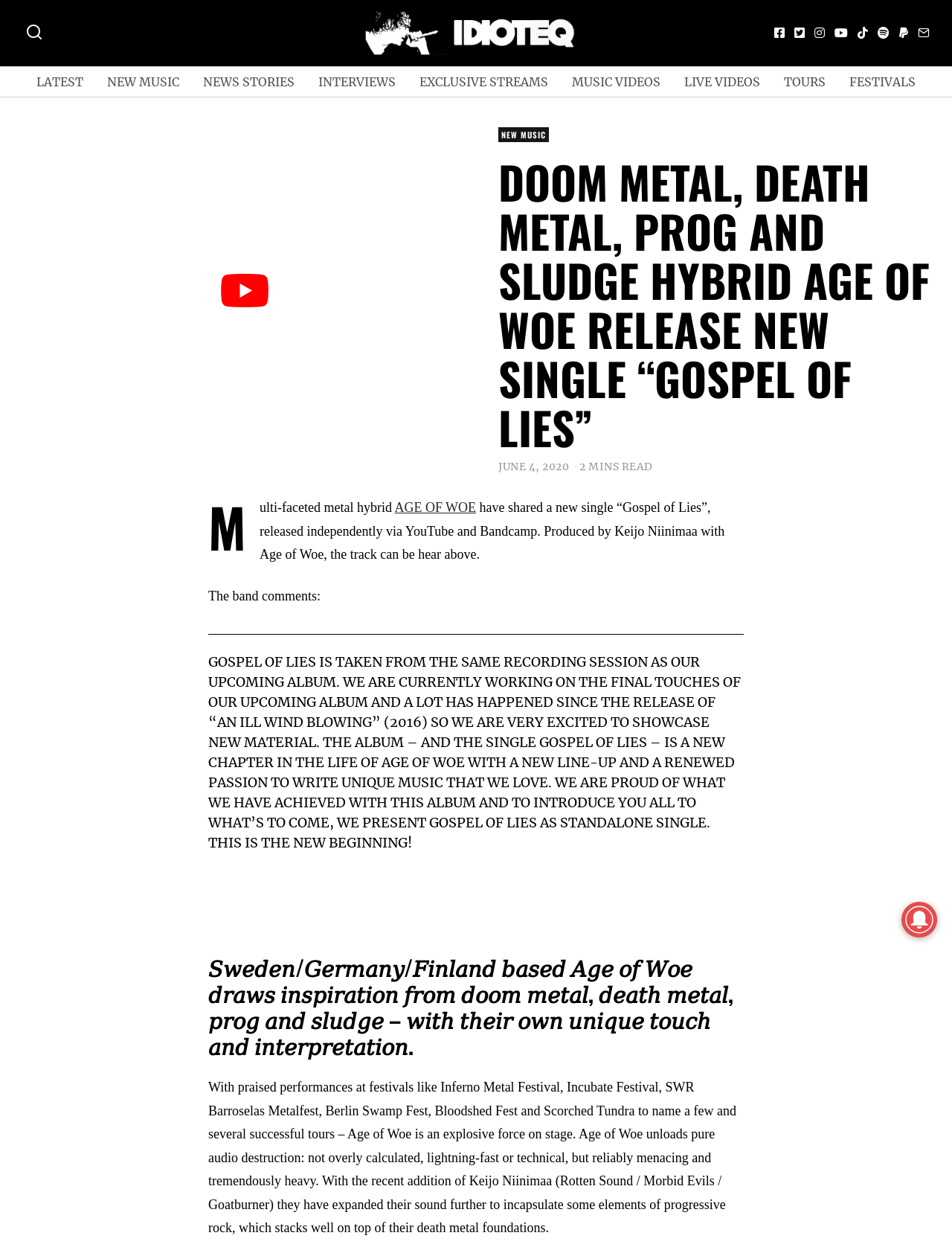What is the primary heading on this webpage?

DOOM METAL, DEATH METAL, PROG AND SLUDGE HYBRID AGE OF WOE RELEASE NEW SINGLE “GOSPEL OF LIES”